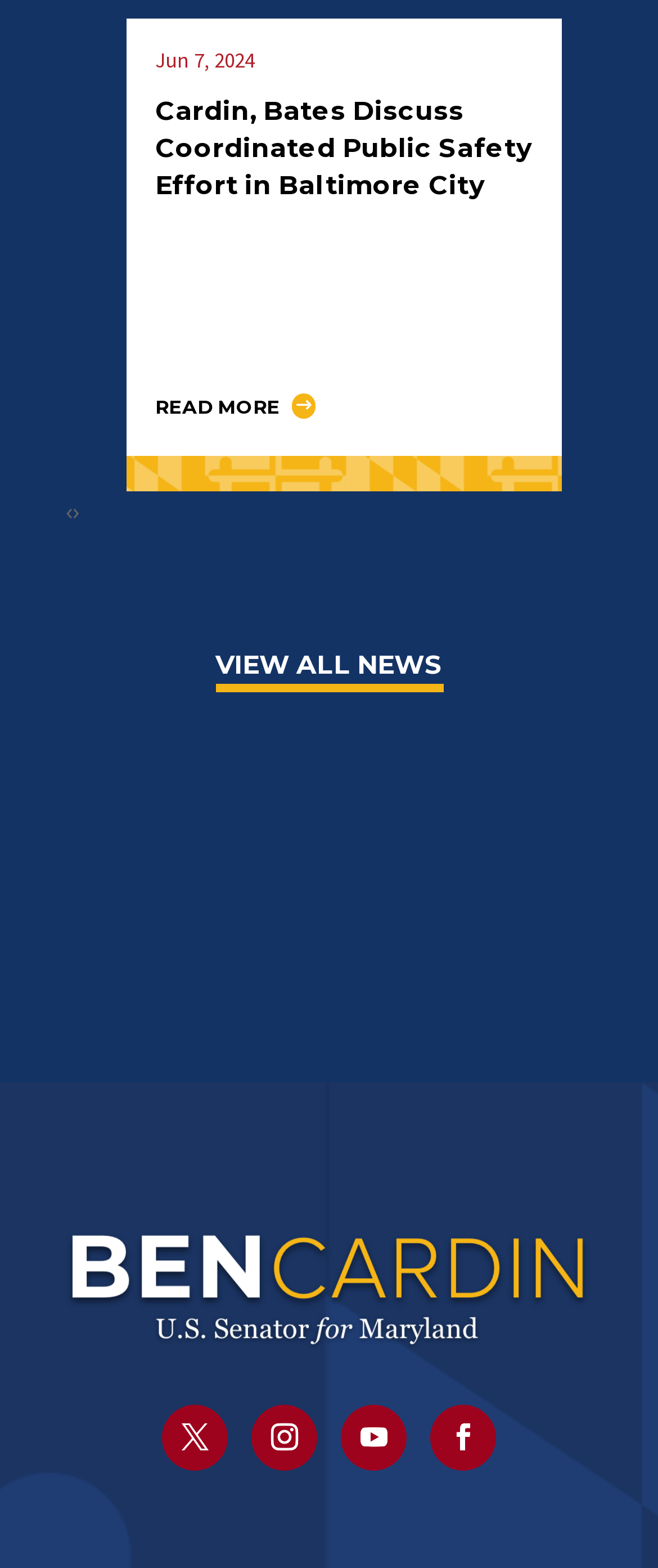What is the purpose of the 'Previous' button?
Please provide a comprehensive answer based on the details in the screenshot.

The 'Previous' button is likely used to navigate to previous news articles, as it is a common convention in news websites to have pagination buttons to navigate through news articles.